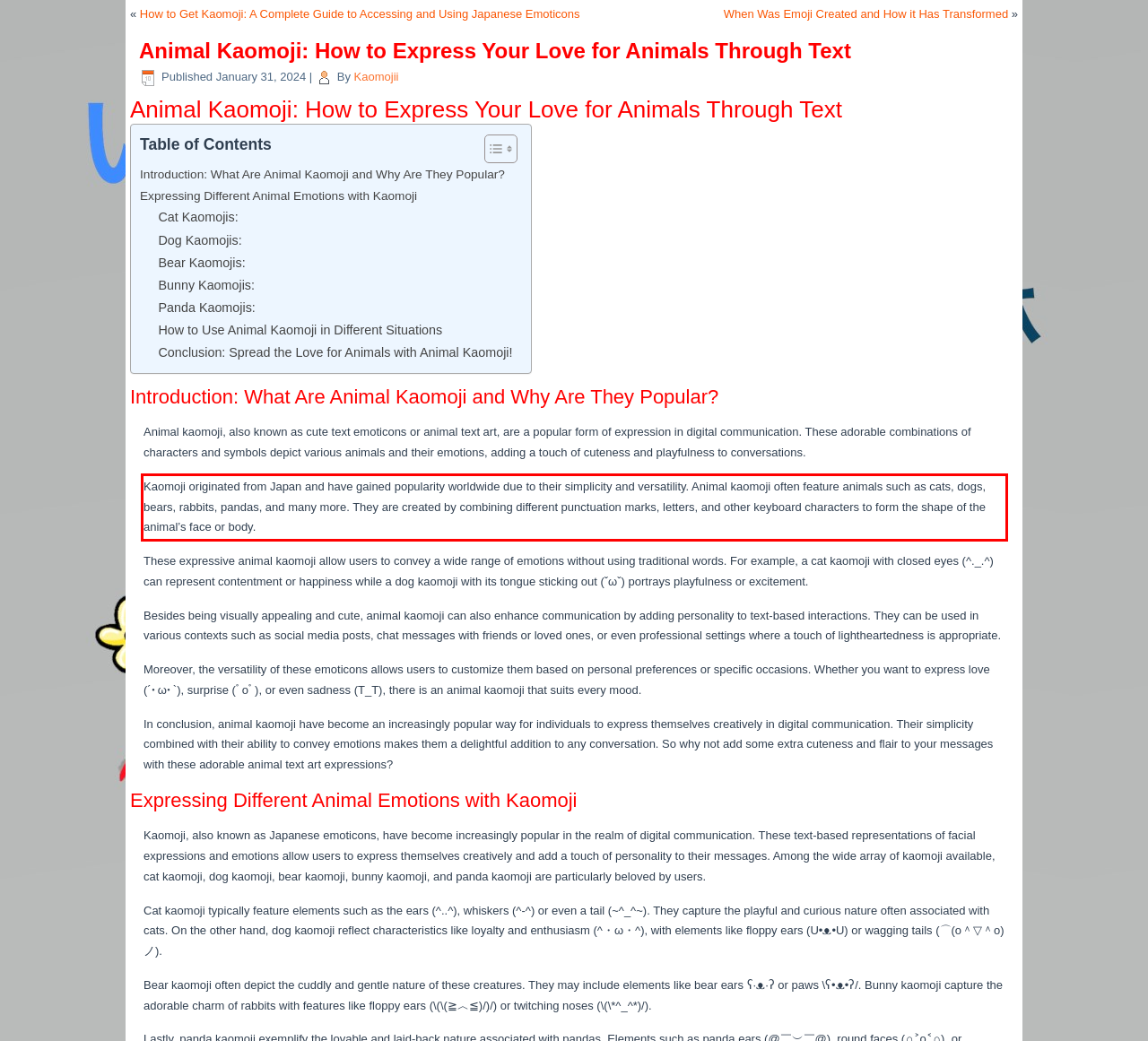You are provided with a screenshot of a webpage featuring a red rectangle bounding box. Extract the text content within this red bounding box using OCR.

Kaomoji originated from Japan and have gained popularity worldwide due to their simplicity and versatility. Animal kaomoji often feature animals such as cats, dogs, bears, rabbits, pandas, and many more. They are created by combining different punctuation marks, letters, and other keyboard characters to form the shape of the animal’s face or body.